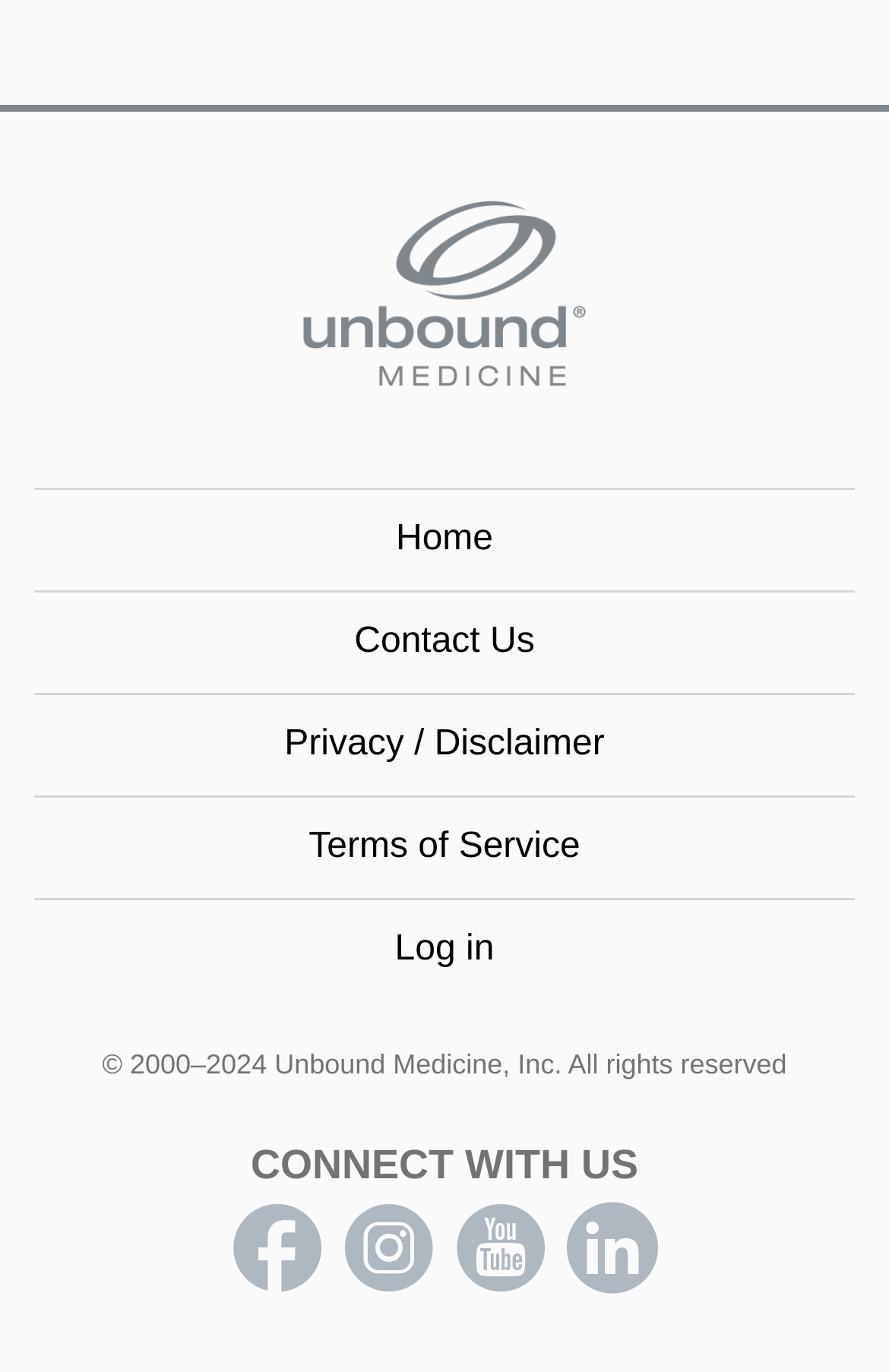Find the bounding box coordinates for the area you need to click to carry out the instruction: "Learn about News Application For Android Top 10 Countdown". The coordinates should be four float numbers between 0 and 1, indicated as [left, top, right, bottom].

None